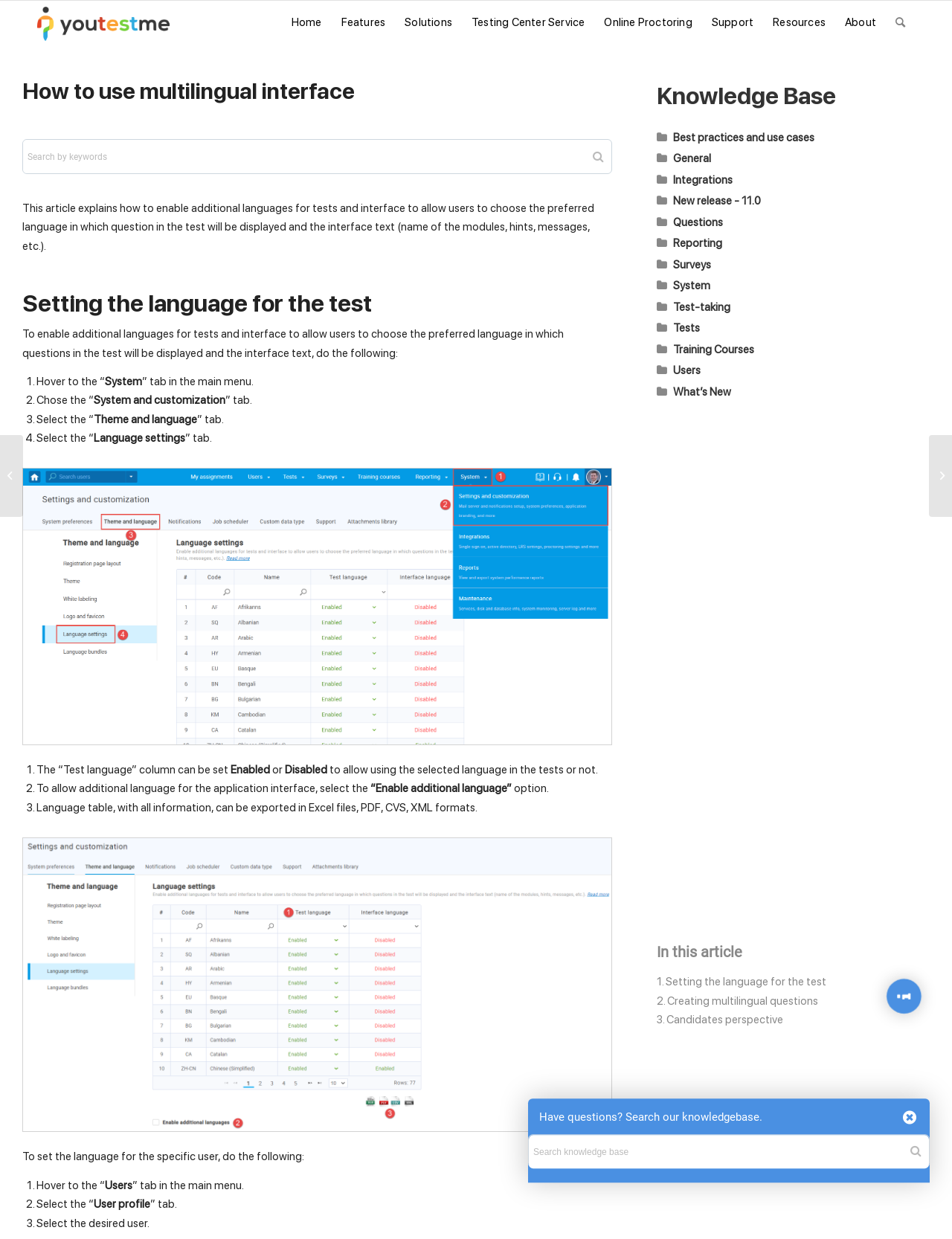Please specify the bounding box coordinates of the clickable region necessary for completing the following instruction: "Visit the Experience Event Center website". The coordinates must consist of four float numbers between 0 and 1, i.e., [left, top, right, bottom].

None